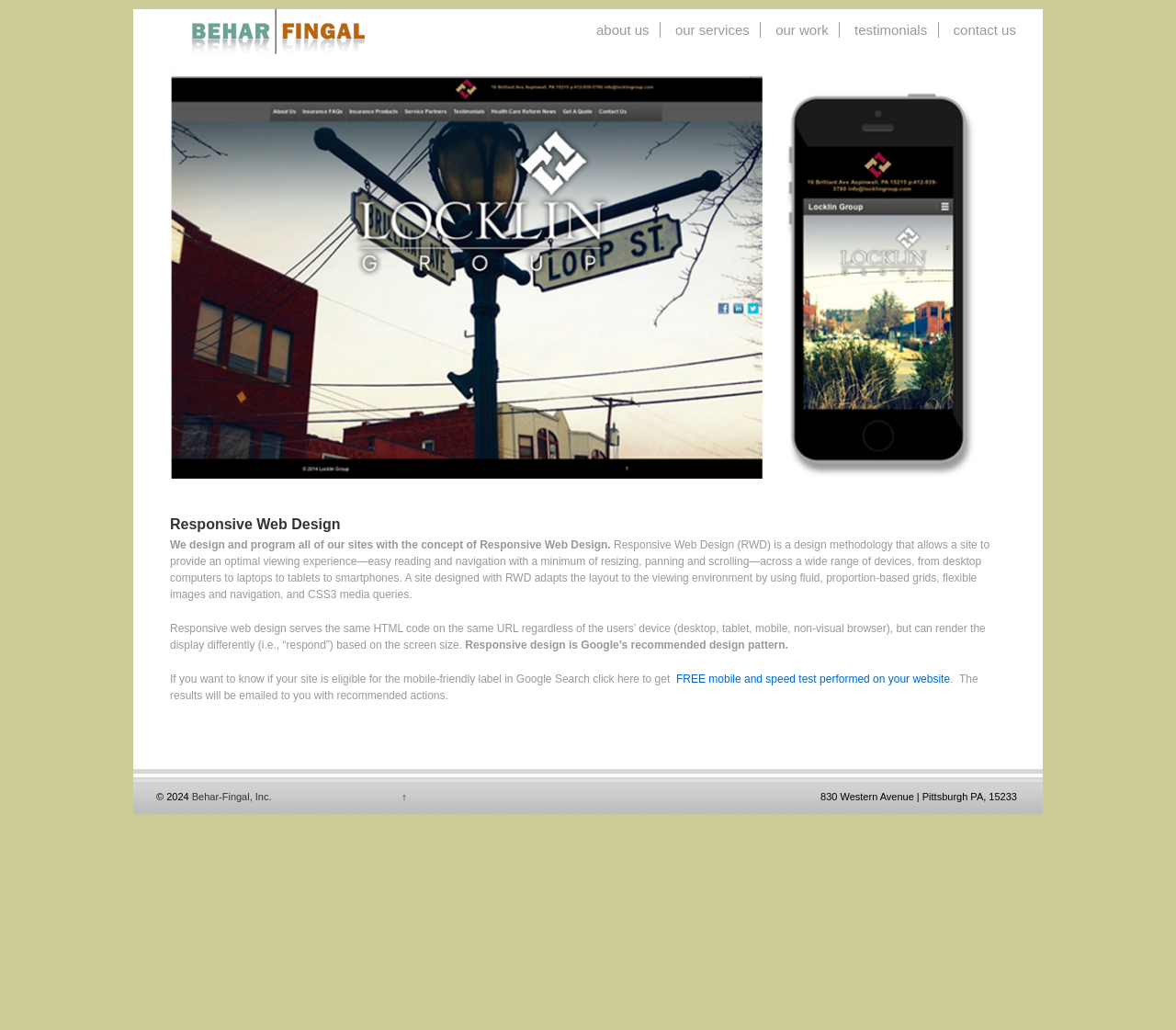Write an elaborate caption that captures the essence of the webpage.

This webpage is about Responsive Web Design, with the title "Responsive Web Design - Behar-Fingal, Inc." at the top. Below the title, there is a logo image of "Behar-Fingal, Inc." accompanied by a link to the company's homepage. 

On the top-right side, there are five navigation links: "about us", "our services", "our work", "testimonials", and "contact us", arranged horizontally in a row. 

The main content of the webpage is divided into several paragraphs. The first heading, "Responsive Web Design", is located near the top-center of the page. Below the heading, there are three paragraphs of text that explain the concept of Responsive Web Design, its benefits, and how it works. 

On the right side of the second paragraph, there is a link to a "FREE mobile and speed test" that can be performed on a website. The results of the test will be emailed to the user with recommended actions.

At the bottom of the page, there is a copyright notice "© 2024" on the left side, accompanied by a link to "Behar-Fingal, Inc." and an "↑" link. On the right side, there is the company's address: "830 Western Avenue | Pittsburgh PA, 15233".